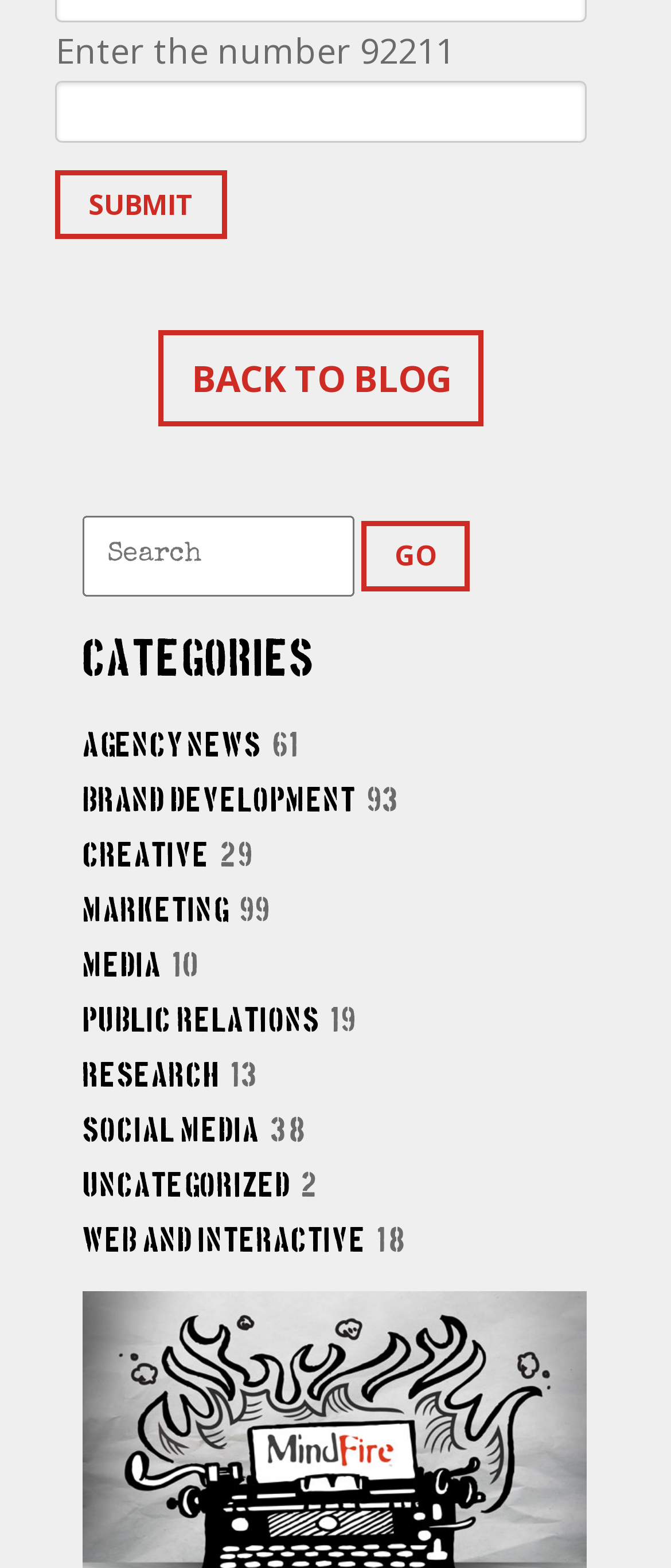Please identify the bounding box coordinates of the region to click in order to complete the given instruction: "Click the SUBMIT button". The coordinates should be four float numbers between 0 and 1, i.e., [left, top, right, bottom].

[0.083, 0.108, 0.34, 0.153]